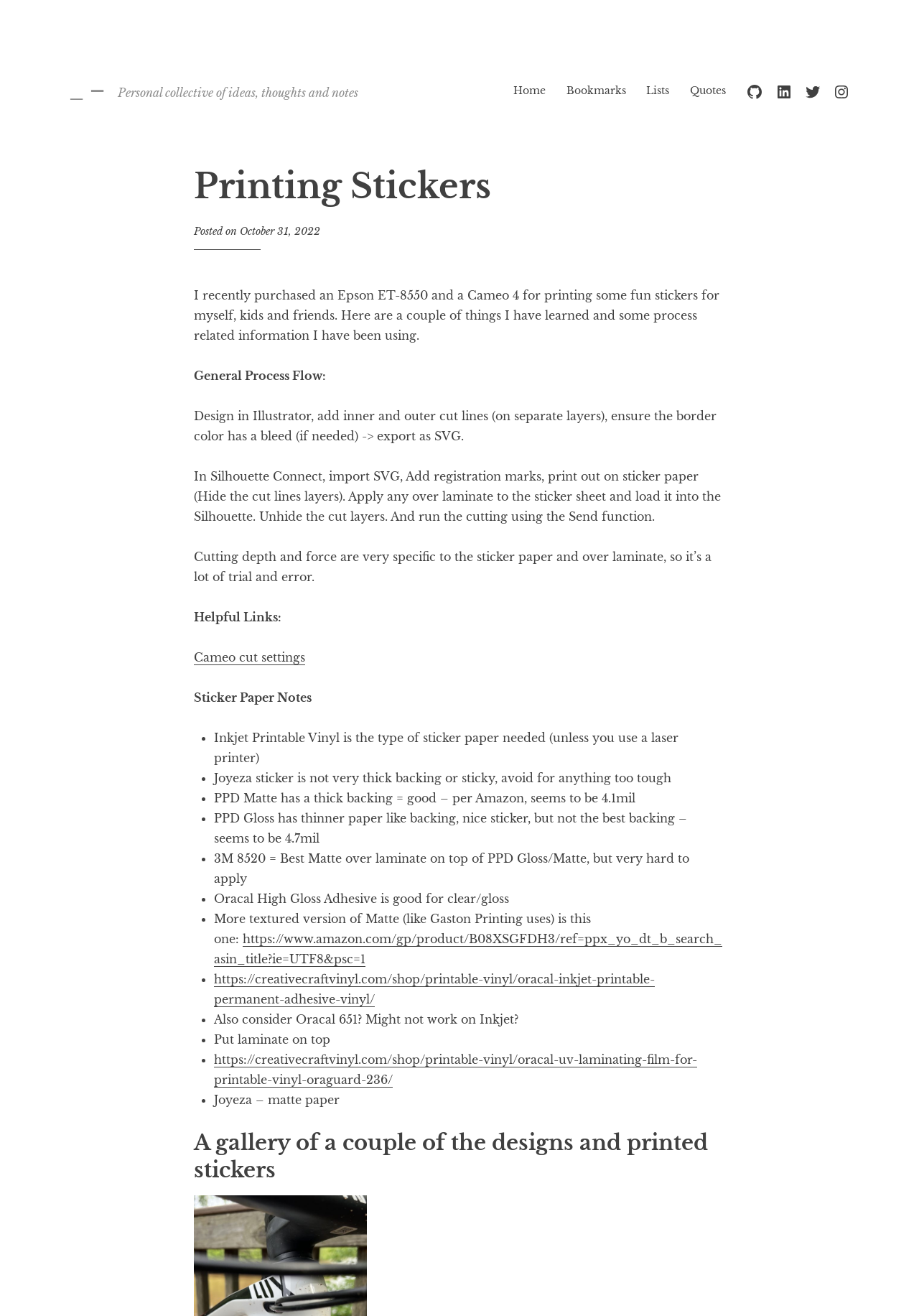Could you specify the bounding box coordinates for the clickable section to complete the following instruction: "Click on the 'Cameo cut settings' link"?

[0.211, 0.494, 0.332, 0.505]